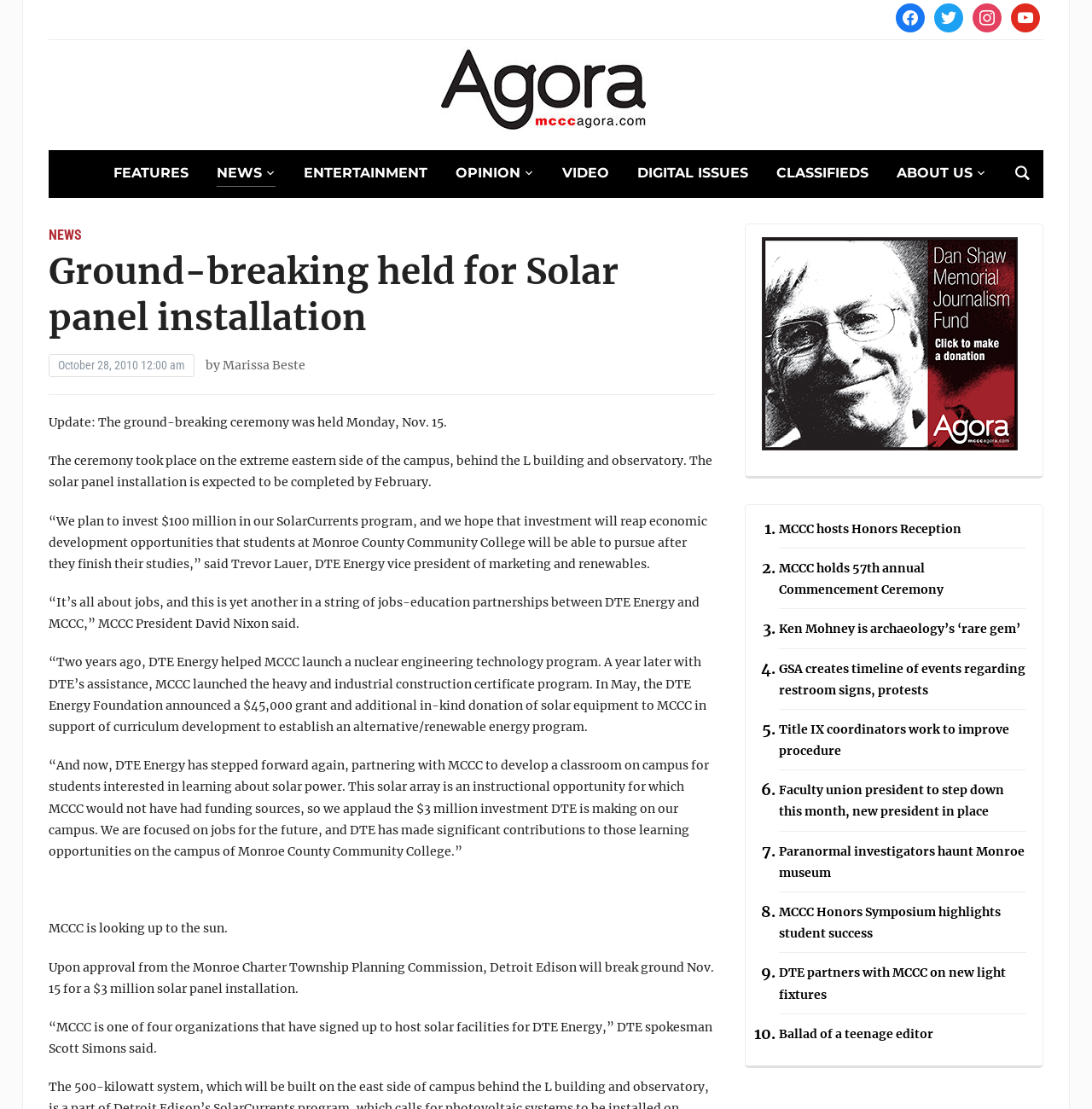Answer the question using only one word or a concise phrase: What is the name of the program launched by MCCC with DTE's assistance?

Nuclear engineering technology program